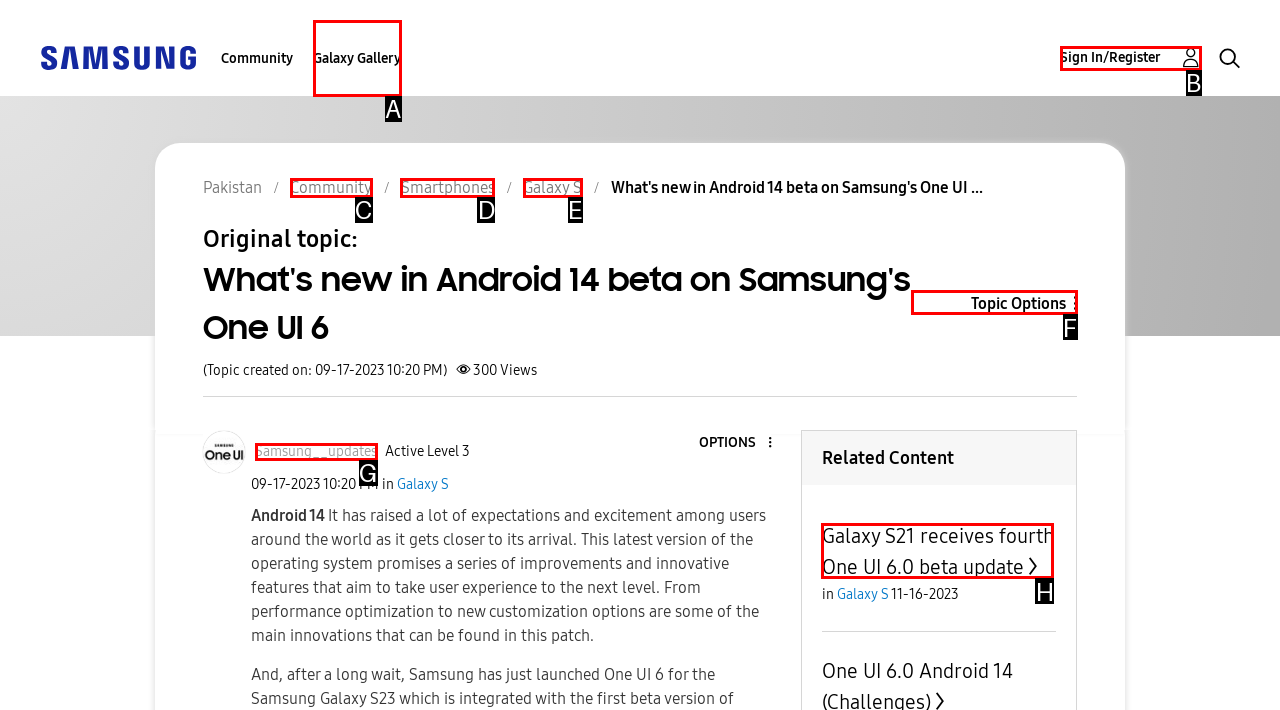Given the description: Galaxy S, choose the HTML element that matches it. Indicate your answer with the letter of the option.

E